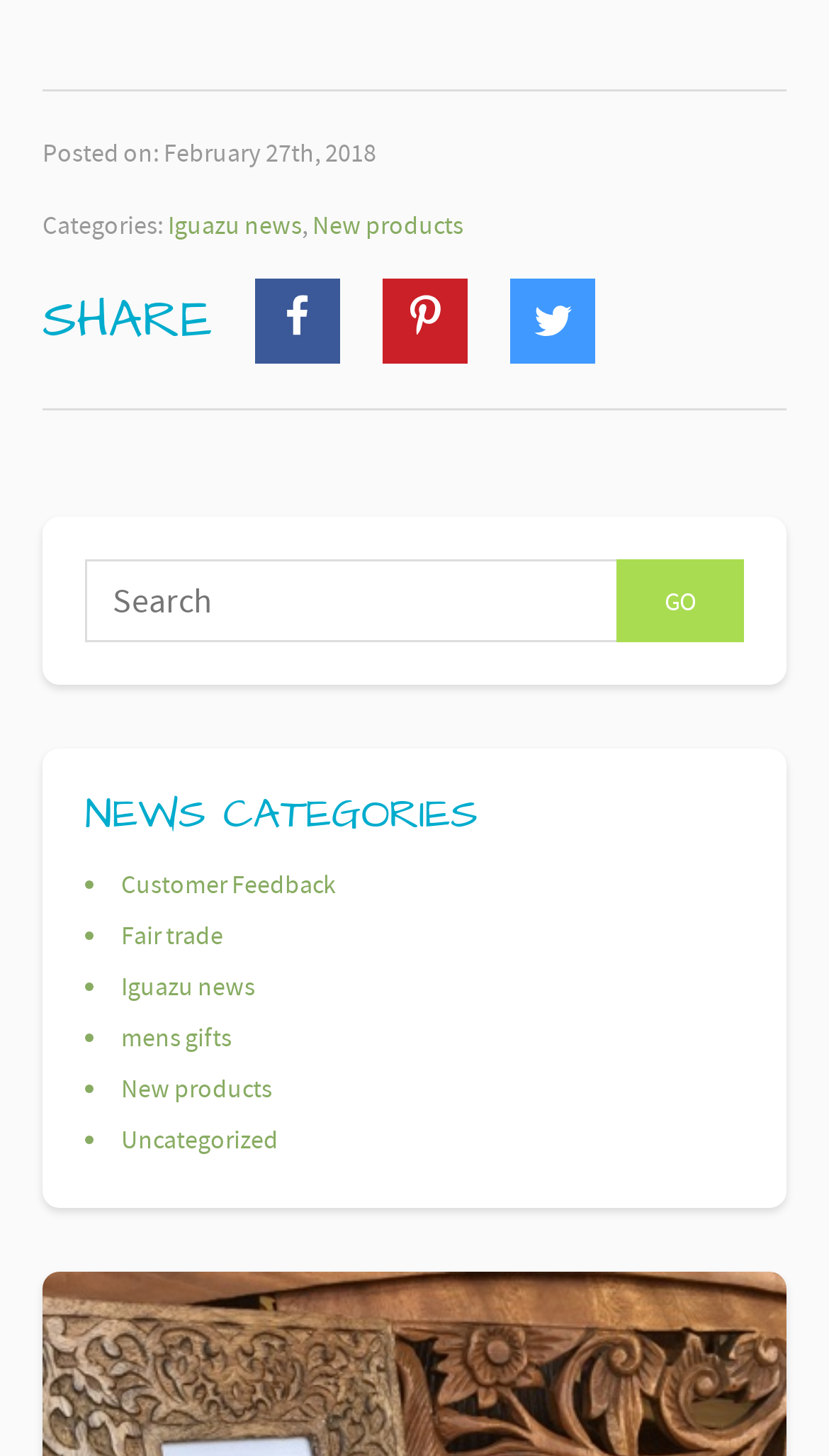What is the date of the post?
Kindly offer a comprehensive and detailed response to the question.

The date of the post can be found at the top of the webpage, where it says 'Posted on: February 27th, 2018'.